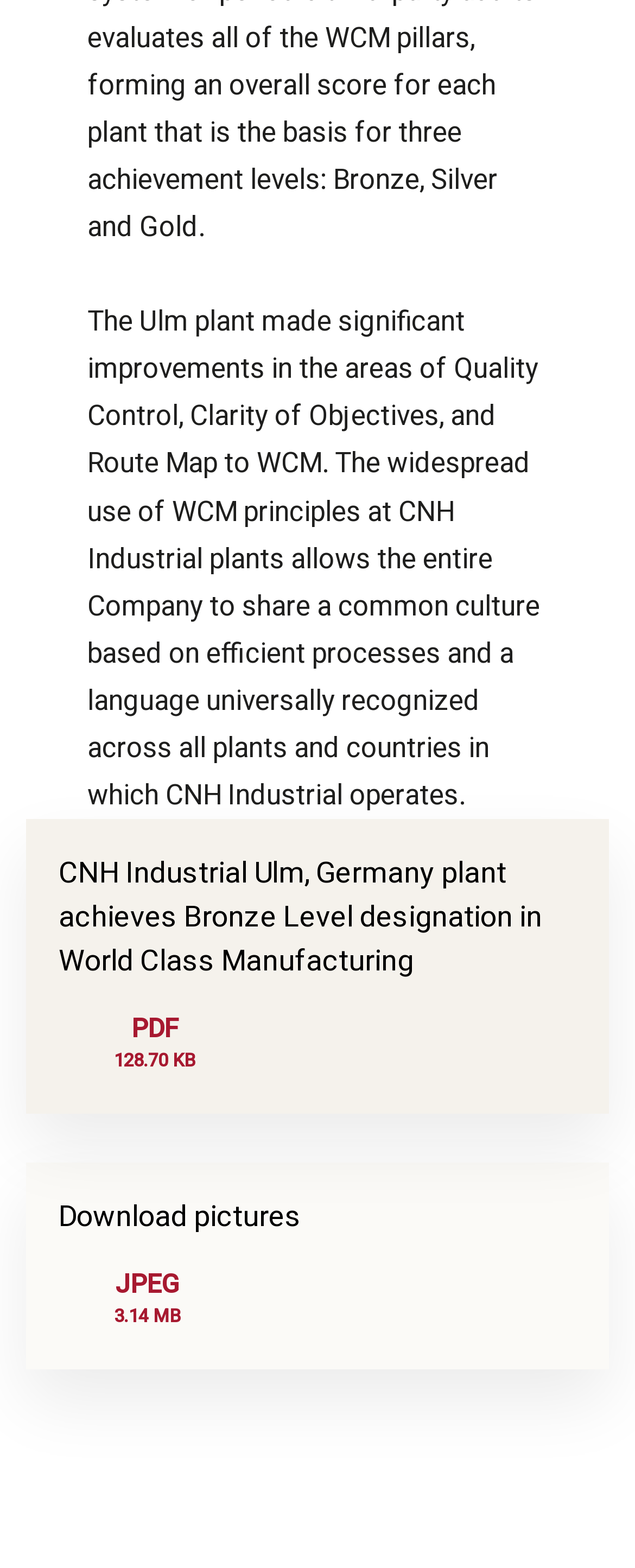What is the company mentioned in the webpage?
Look at the screenshot and respond with a single word or phrase.

CNH Industrial